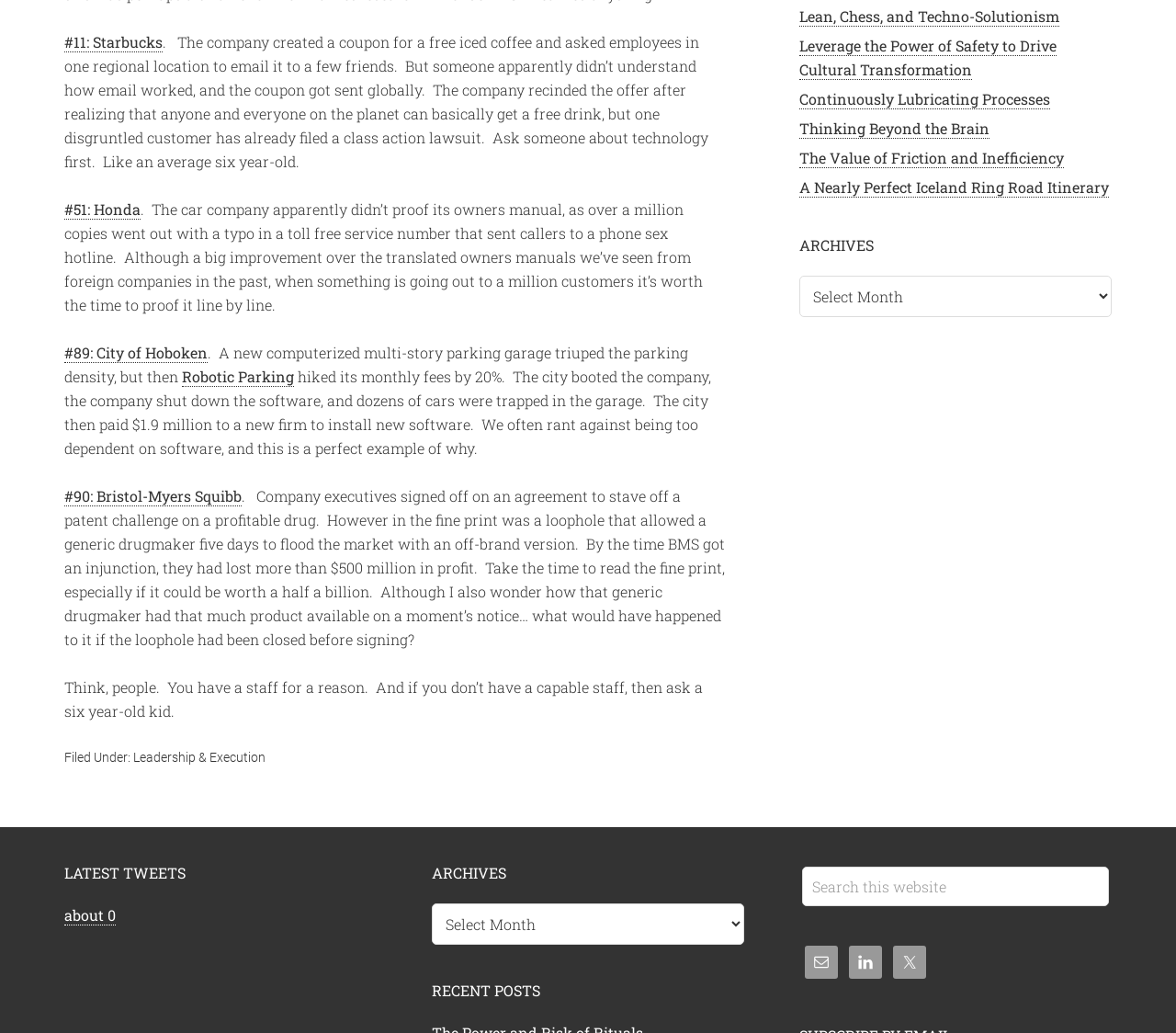Find the bounding box of the UI element described as follows: "name="s" placeholder="Search this website"".

[0.682, 0.839, 0.943, 0.877]